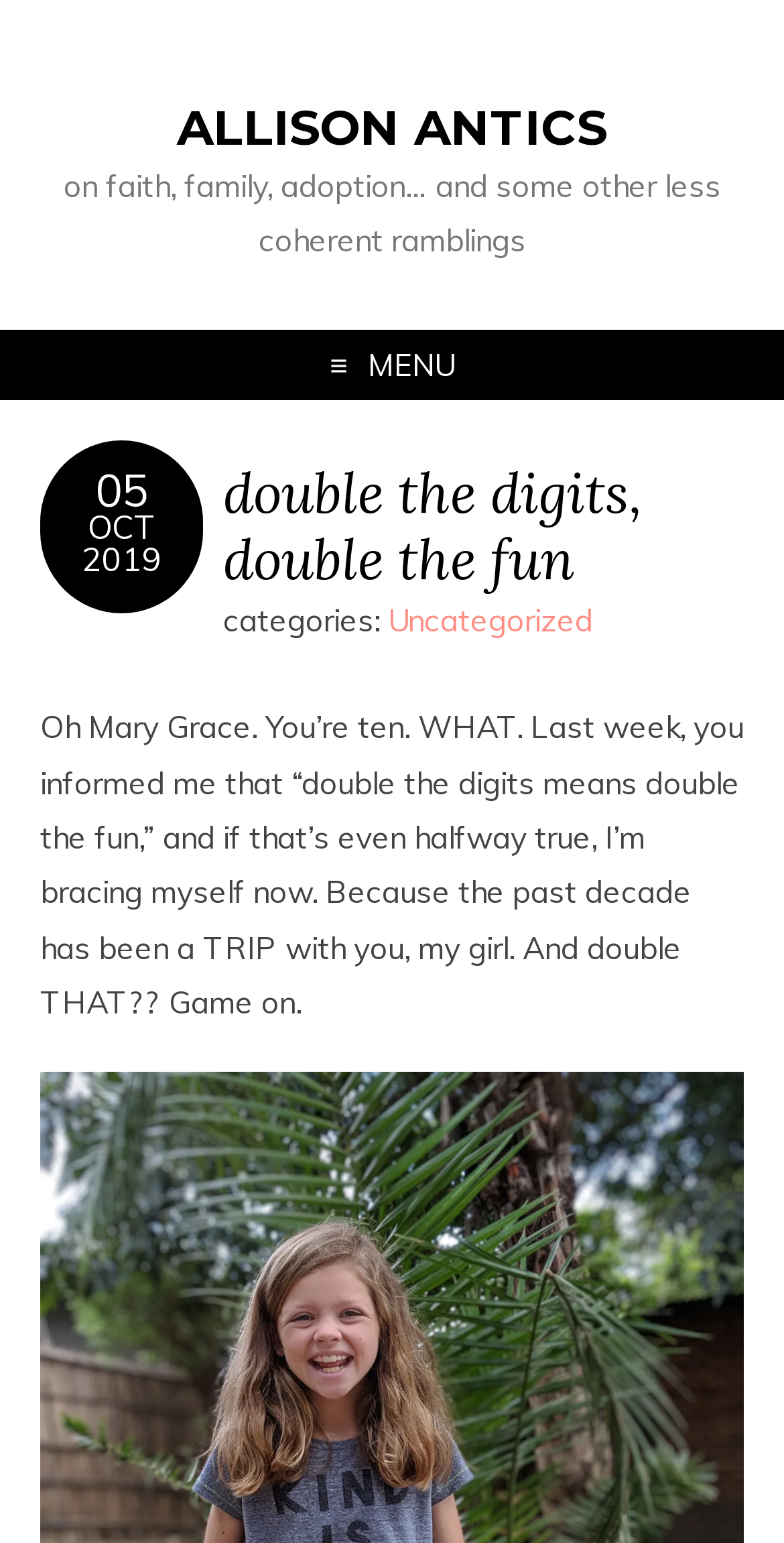Describe all the visual and textual components of the webpage comprehensively.

The webpage appears to be a personal blog, specifically a post titled "double the digits, double the fun" on the blog "Allison Antics". At the top of the page, there is a large heading "ALLISON ANTICS" with a link to the blog's homepage. Below this, there is a subtitle "on faith, family, adoption… and some other less coherent ramblings".

To the right of the subtitle, there is a "MENU" button. When clicked, it expands to reveal a list of links, including "05" and "OCT 2019", which likely represent archives or categories of posts. Below the menu, there is a heading "double the digits, double the fun" with a link to the current post.

The main content of the post is a heartfelt and humorous message to Mary Grace, who has just turned ten years old. The text describes the author's amazement at how fast time has passed and expresses excitement and trepidation about the future. The post is categorized under "Uncategorized".

There are no images on the page. The layout is simple, with a clear hierarchy of headings and text. The menu and post title are prominently displayed, while the main content is easy to read and follow.